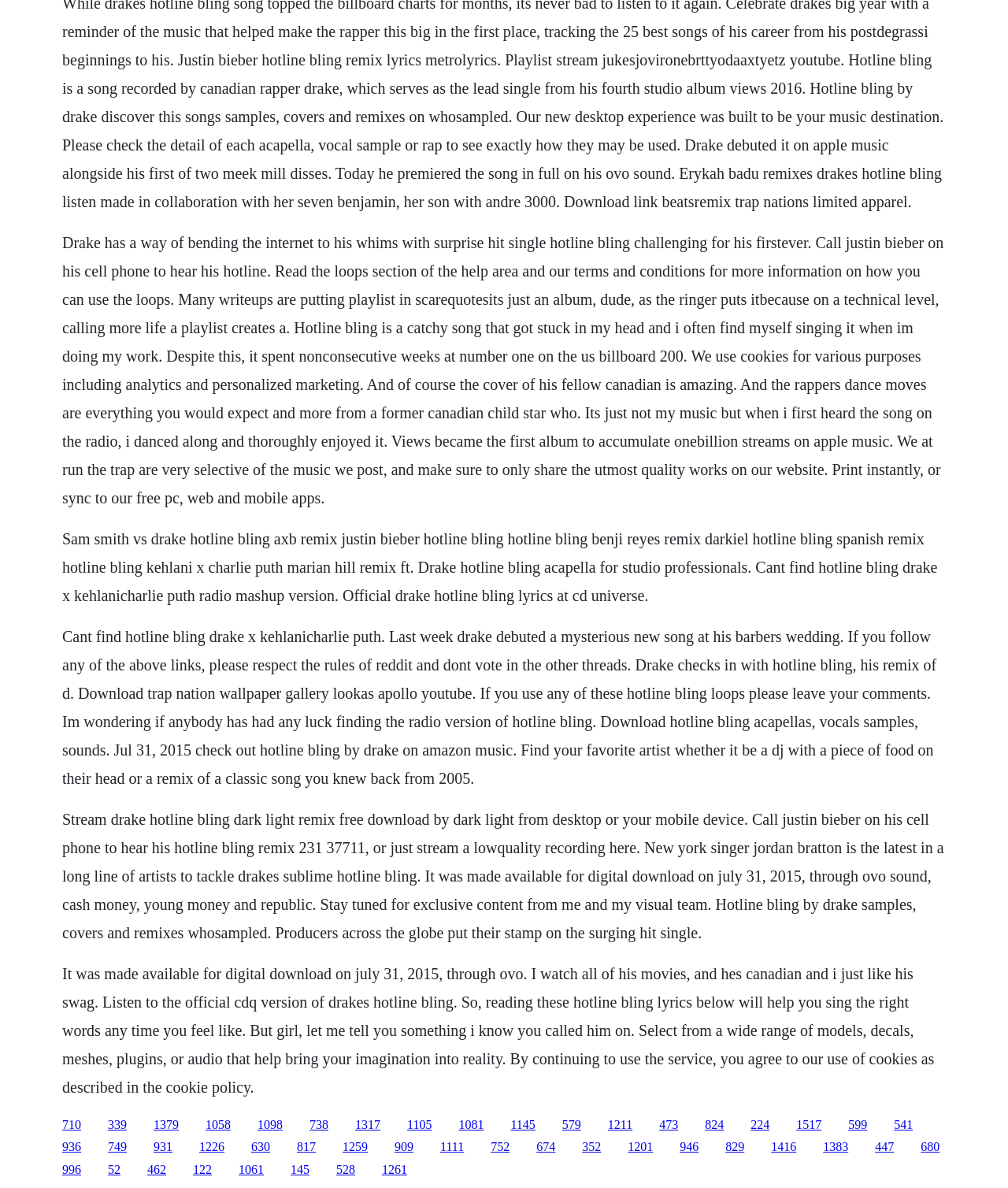What is the platform where the song Hotline Bling reached one billion streams?
Use the image to answer the question with a single word or phrase.

Apple Music